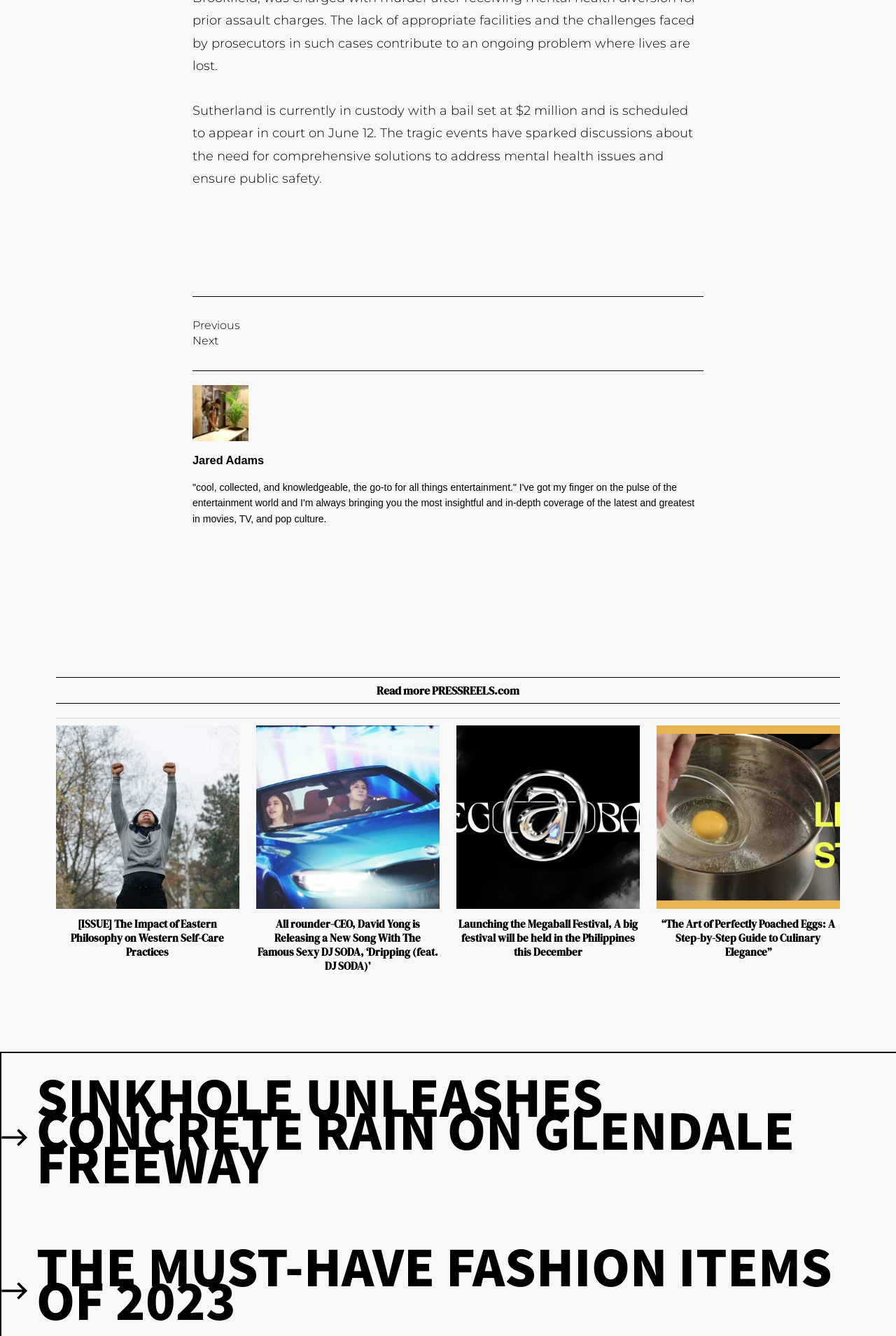Answer the question in a single word or phrase:
What is the event mentioned in the last link?

Megaball Festival